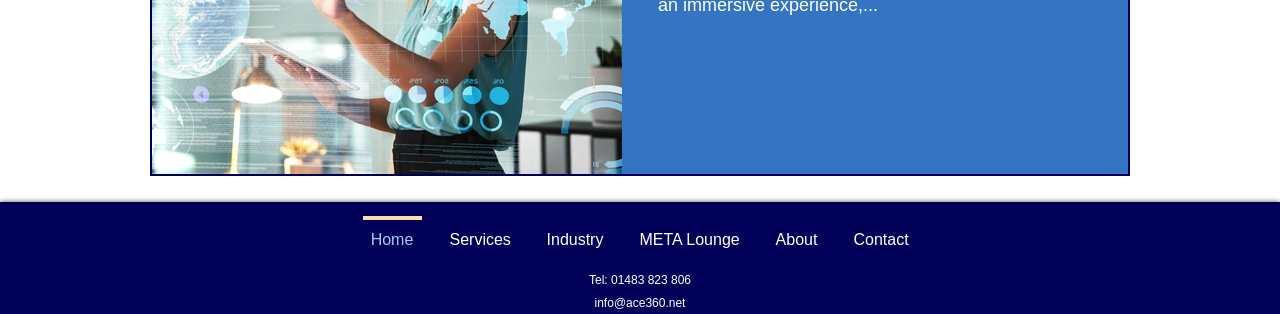Predict the bounding box of the UI element based on this description: "META Lounge".

[0.486, 0.688, 0.592, 0.783]